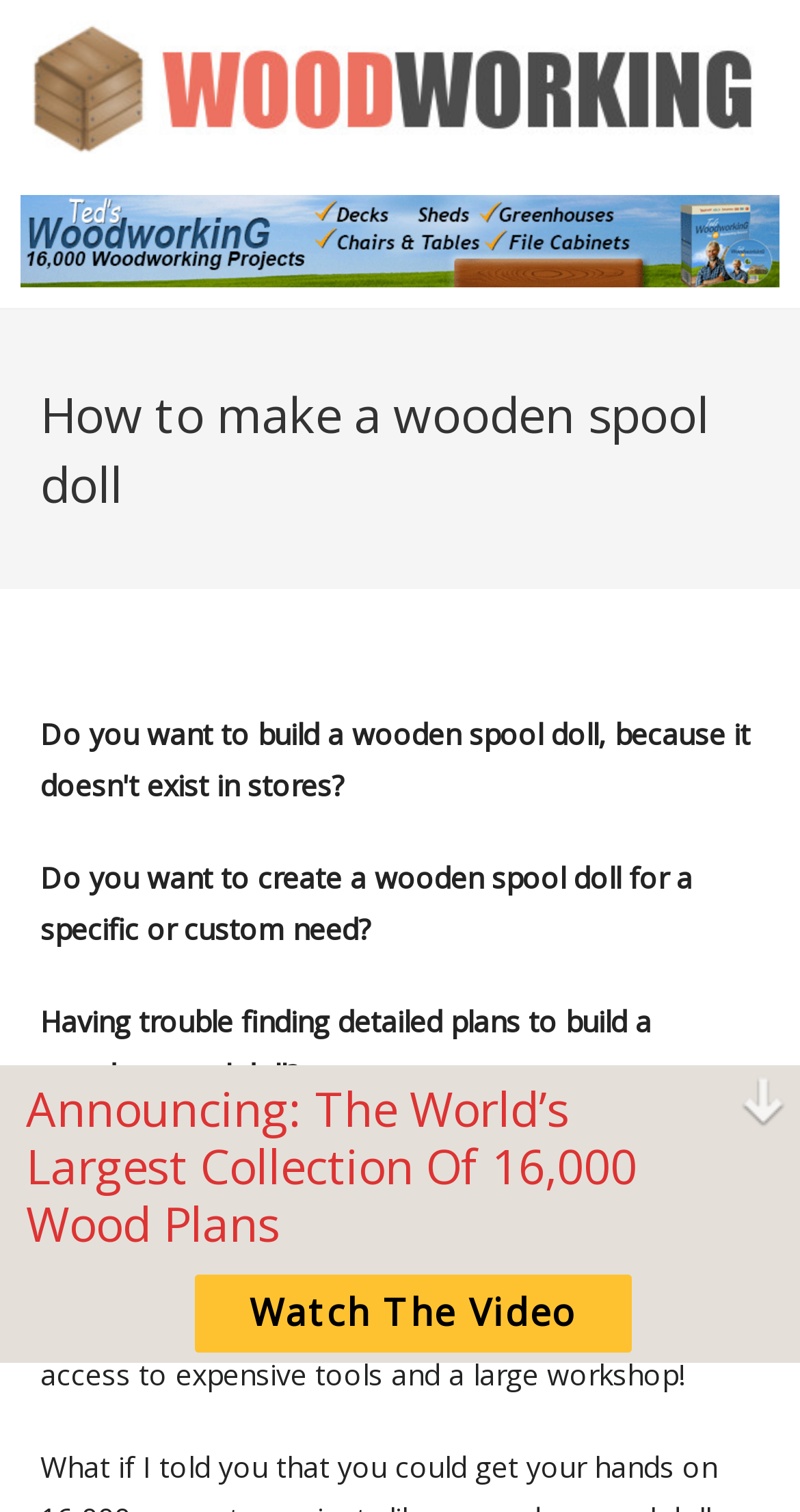What is the target audience for the woodworking plans?
Look at the image and answer the question with a single word or phrase.

Beginners